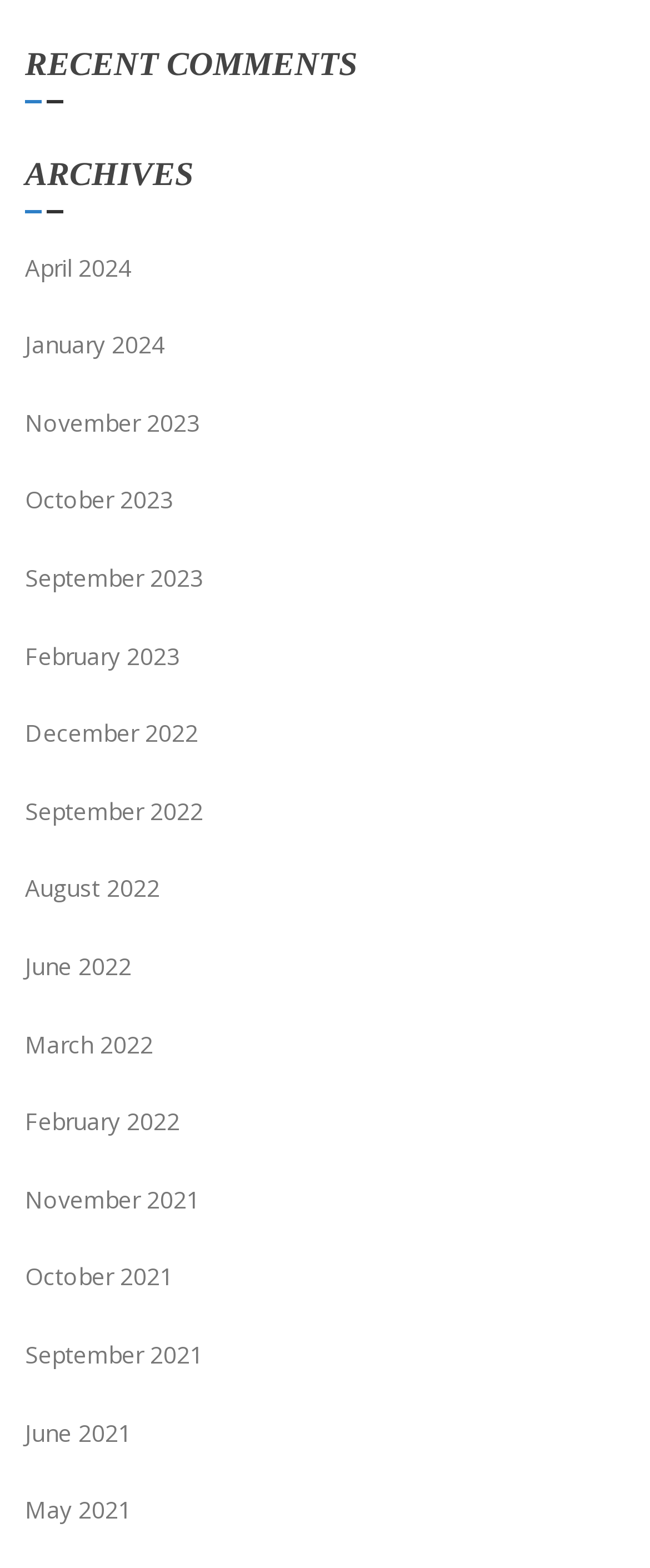Could you specify the bounding box coordinates for the clickable section to complete the following instruction: "view recent comments"?

[0.038, 0.027, 0.962, 0.066]